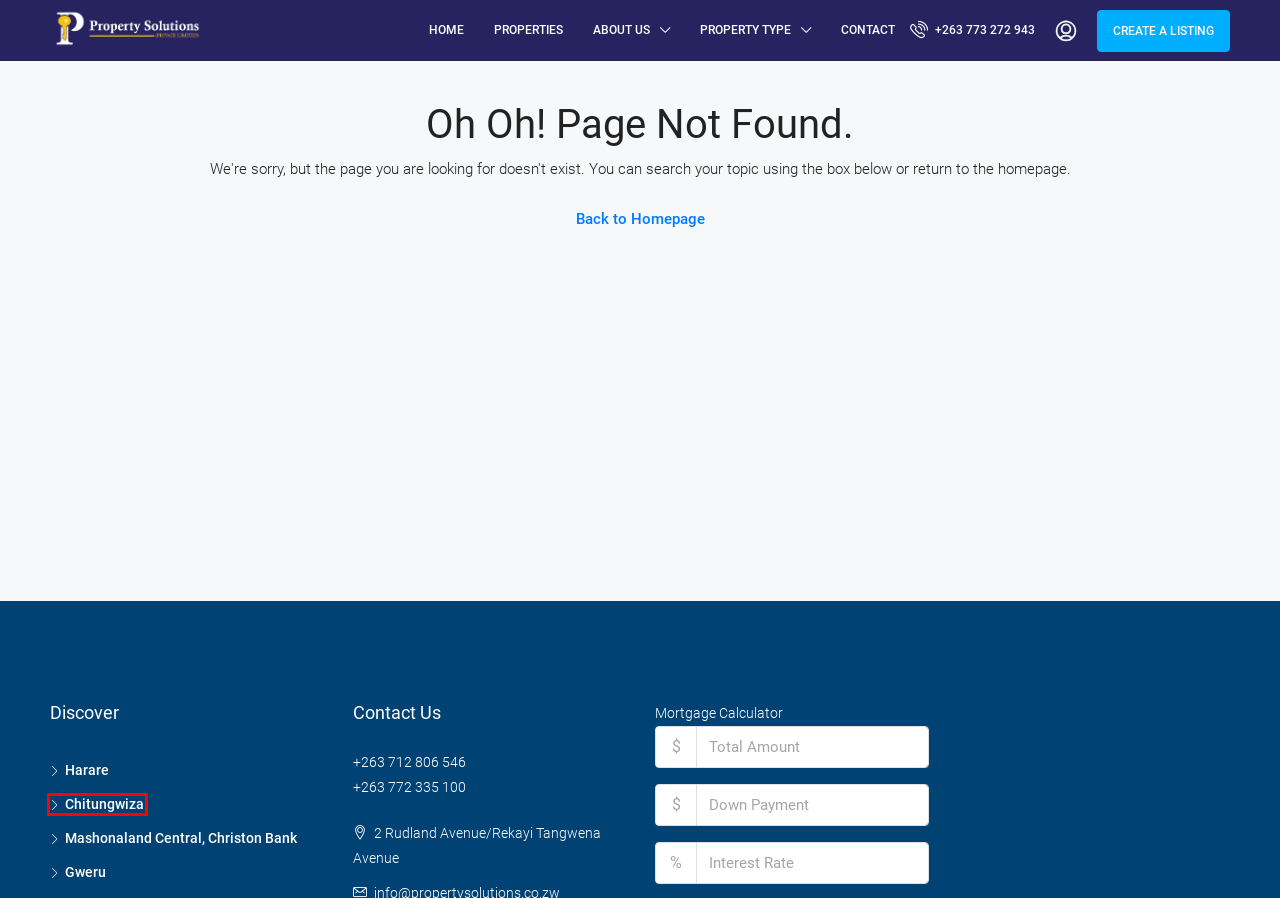You are presented with a screenshot of a webpage that includes a red bounding box around an element. Determine which webpage description best matches the page that results from clicking the element within the red bounding box. Here are the candidates:
A. Mashonaland Central, Christon Bank – Property Solutions
B. Properties – Property Solutions
C. About – Property Solutions
D. Harare – Property Solutions
E. Chitungwiza – Property Solutions
F. Property Solutions
G. Contact – Property Solutions
H. Gweru – Property Solutions

E